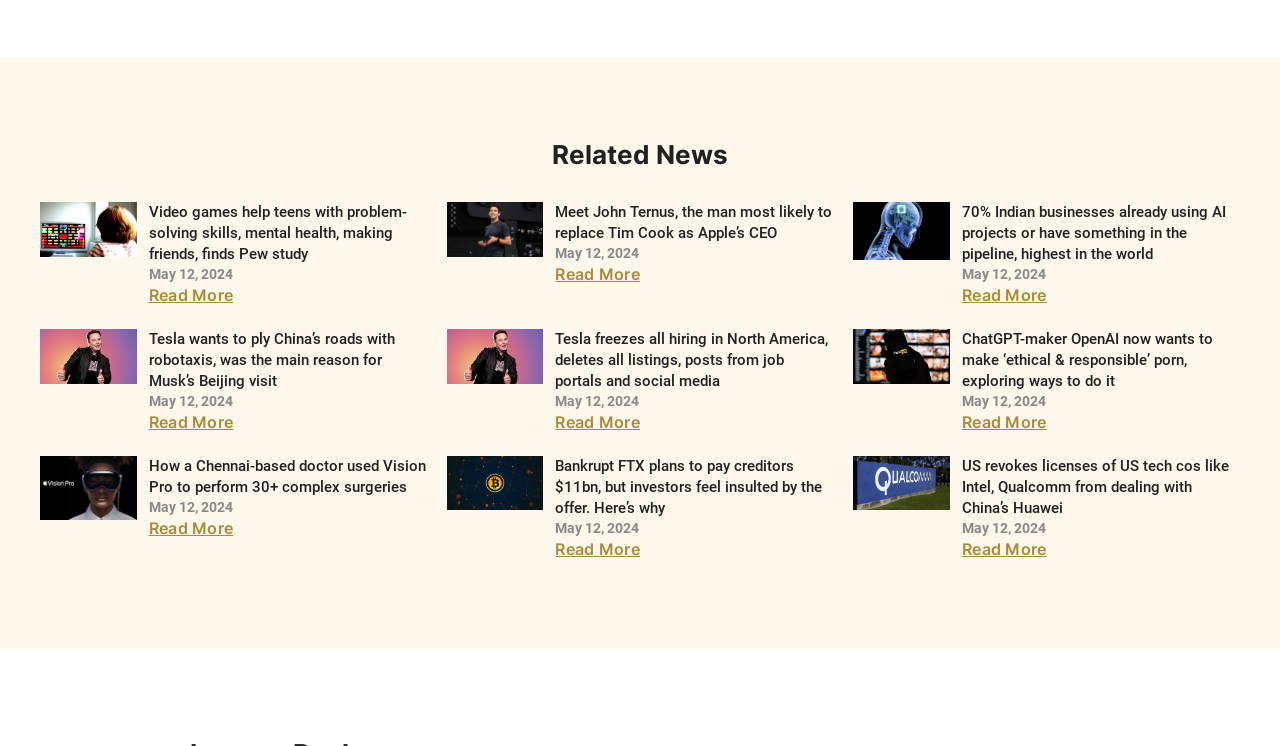Please determine the bounding box coordinates of the element to click in order to execute the following instruction: "Read more about Tesla wants to ply China’s roads with robotaxis, was the main reason for Musk’s Beijing visit". The coordinates should be four float numbers between 0 and 1, specified as [left, top, right, bottom].

[0.116, 0.552, 0.182, 0.579]